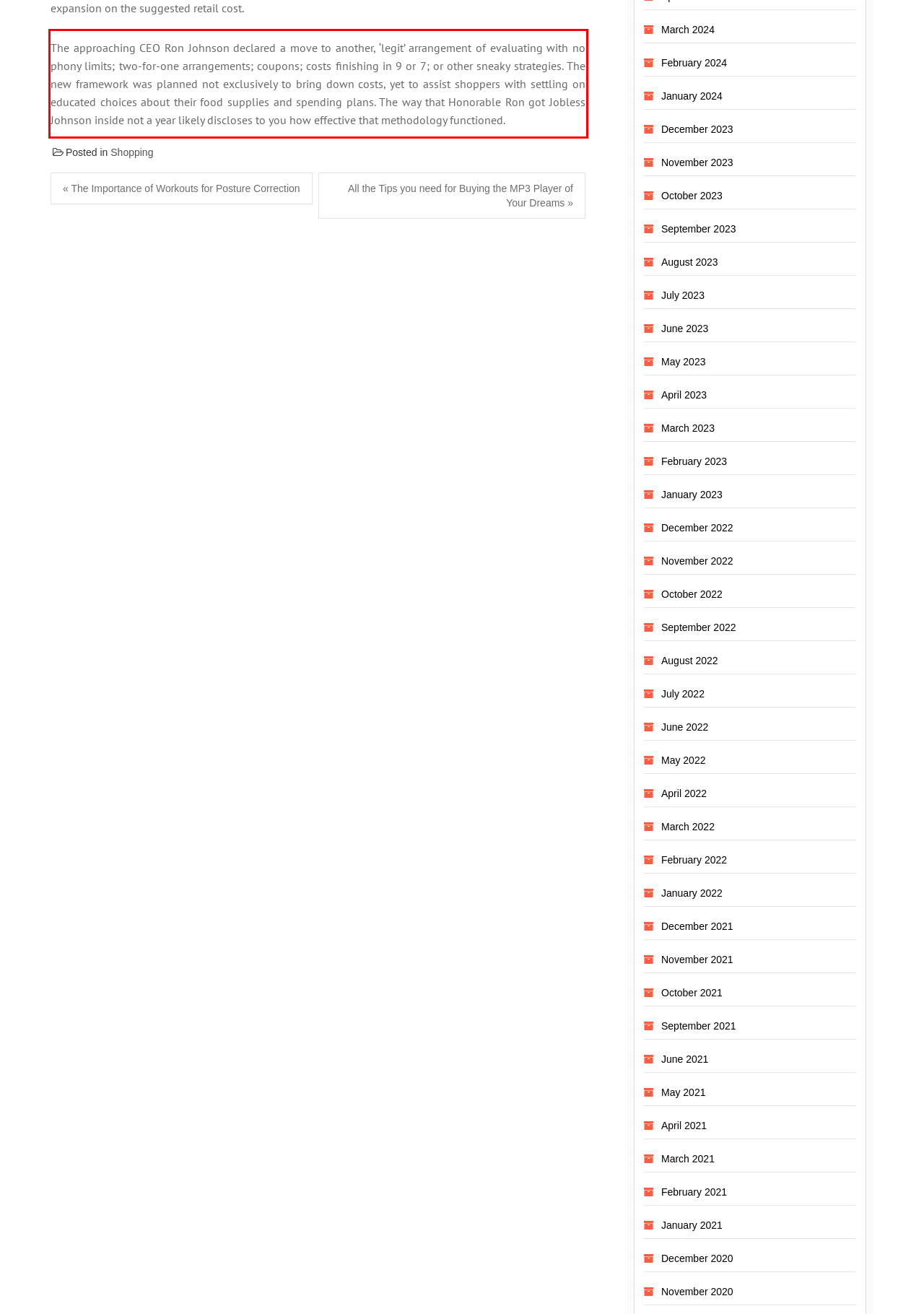From the screenshot of the webpage, locate the red bounding box and extract the text contained within that area.

The approaching CEO Ron Johnson declared a move to another, ‘legit’ arrangement of evaluating with no phony limits; two-for-one arrangements; coupons; costs finishing in 9 or 7; or other sneaky strategies. The new framework was planned not exclusively to bring down costs, yet to assist shoppers with settling on educated choices about their food supplies and spending plans. The way that Honorable Ron got Jobless Johnson inside not a year likely discloses to you how effective that methodology functioned.